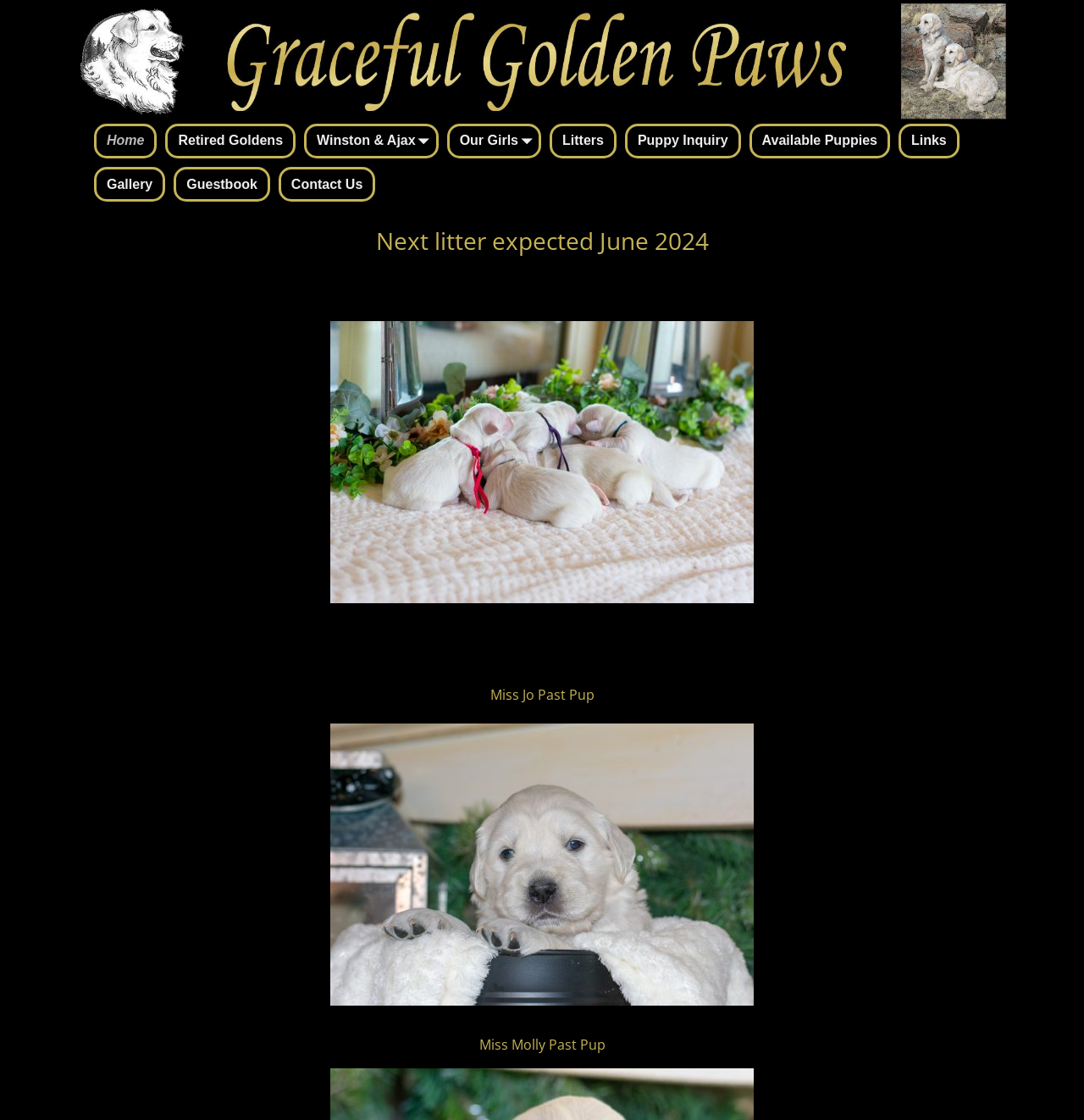How many links are in the top navigation menu?
Provide a comprehensive and detailed answer to the question.

I counted the number of links in the top navigation menu, which are 'Home', 'Retired Goldens', 'Winston & Ajax', 'Our Girls', 'Litters', 'Puppy Inquiry', and 'Available Puppies'.